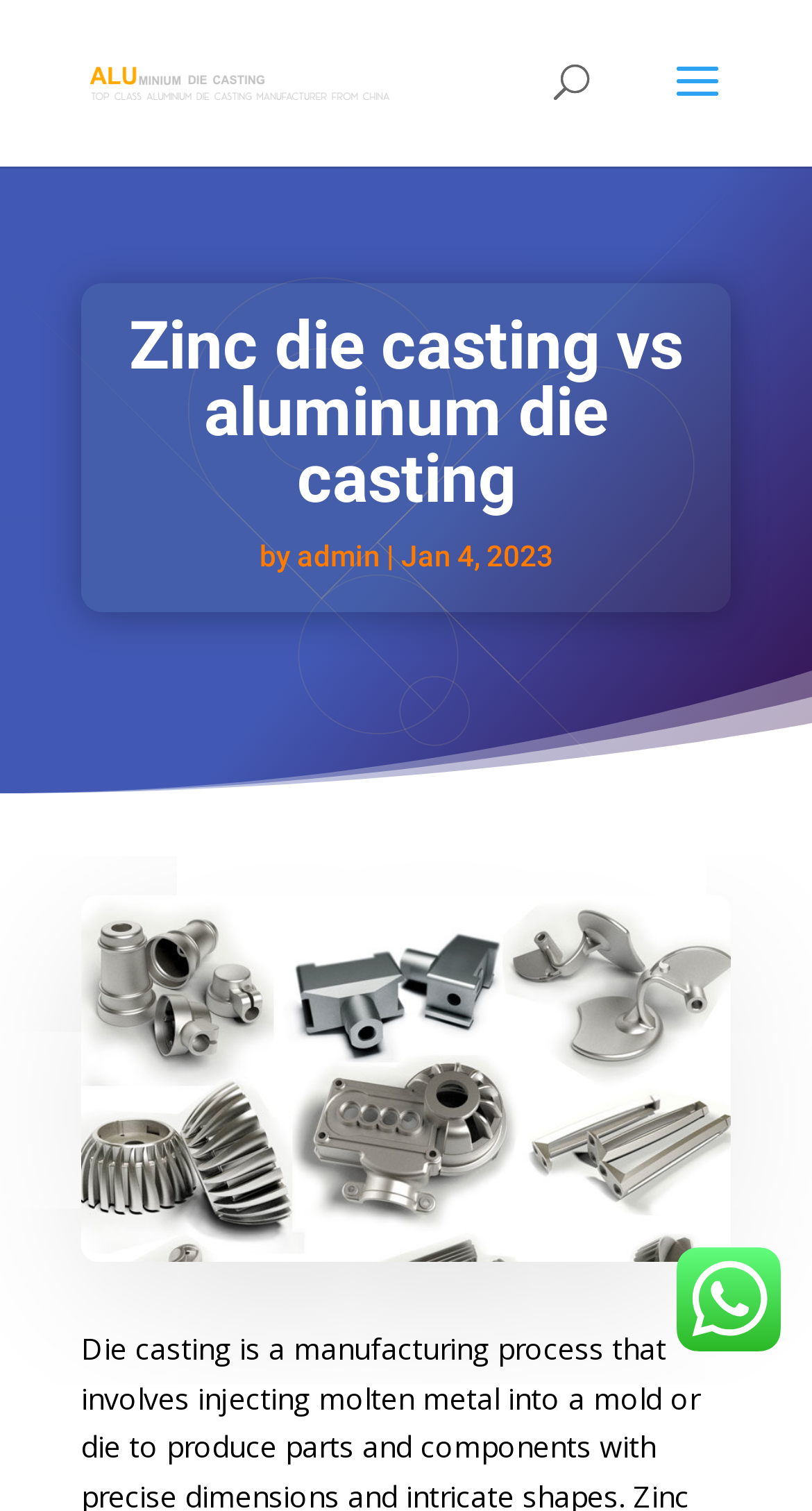Use a single word or phrase to answer the question:
How many images are on this webpage?

3